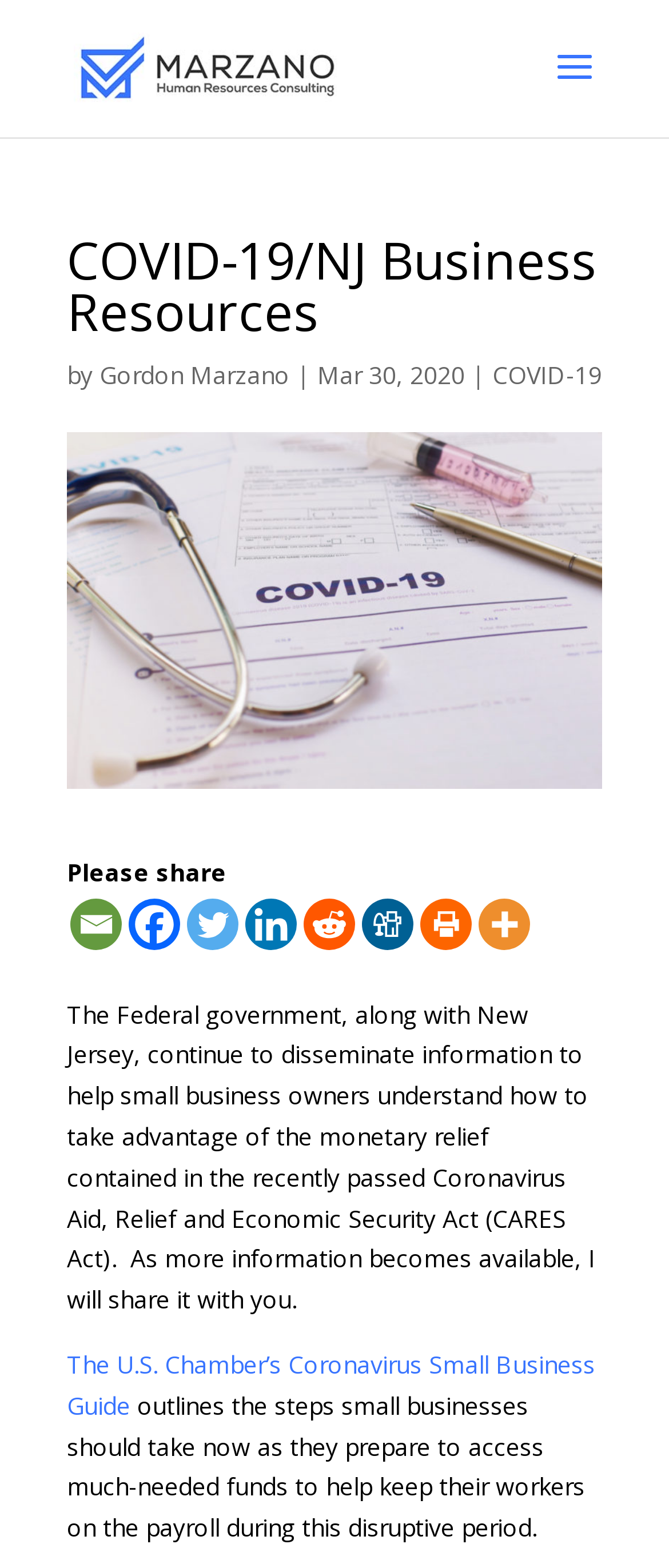Please determine the bounding box coordinates of the element's region to click in order to carry out the following instruction: "check COVID-19 information". The coordinates should be four float numbers between 0 and 1, i.e., [left, top, right, bottom].

[0.736, 0.229, 0.9, 0.249]